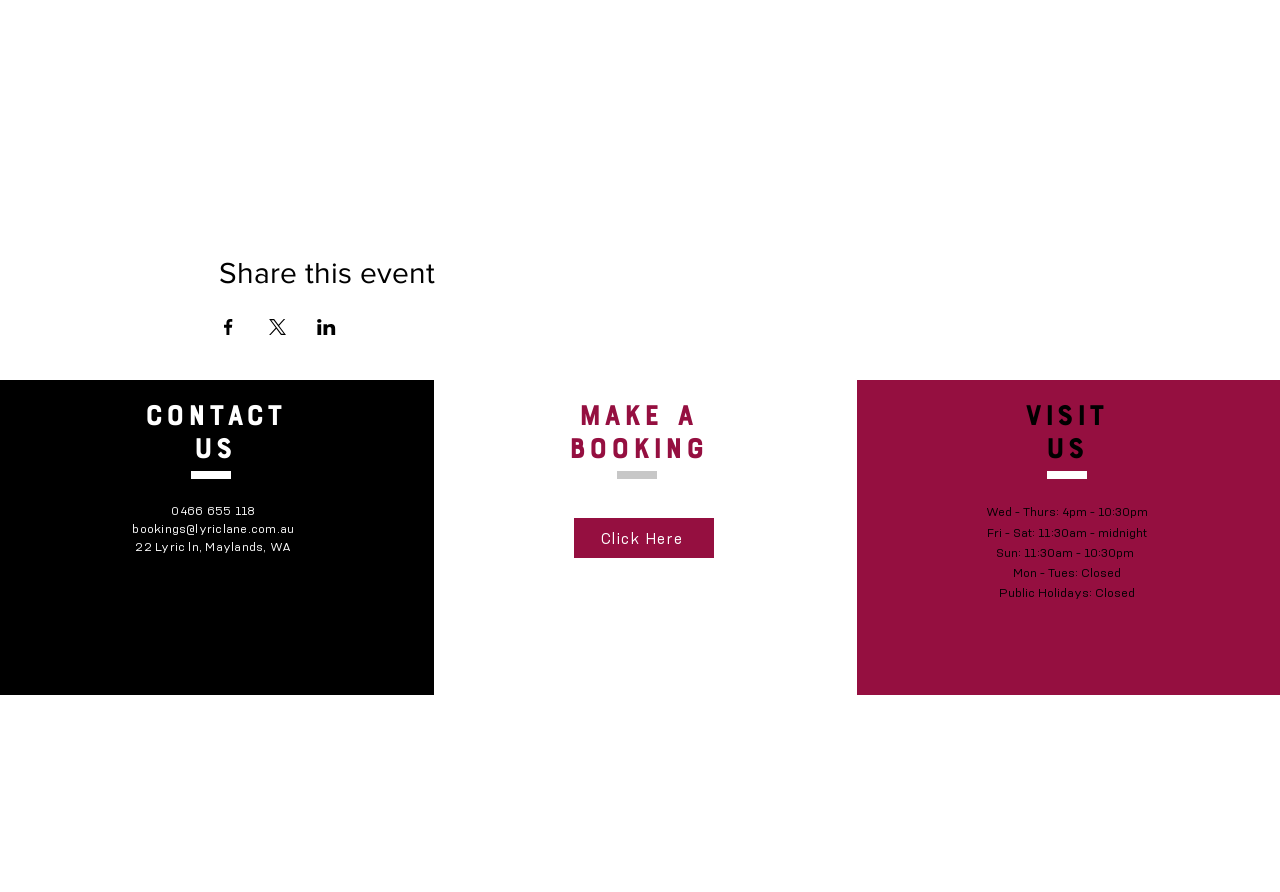By analyzing the image, answer the following question with a detailed response: What is the email address for bookings?

I found the email address by looking at the 'CONTACT US' section, where it is listed as 'bookings@lyriclane.com.au'.